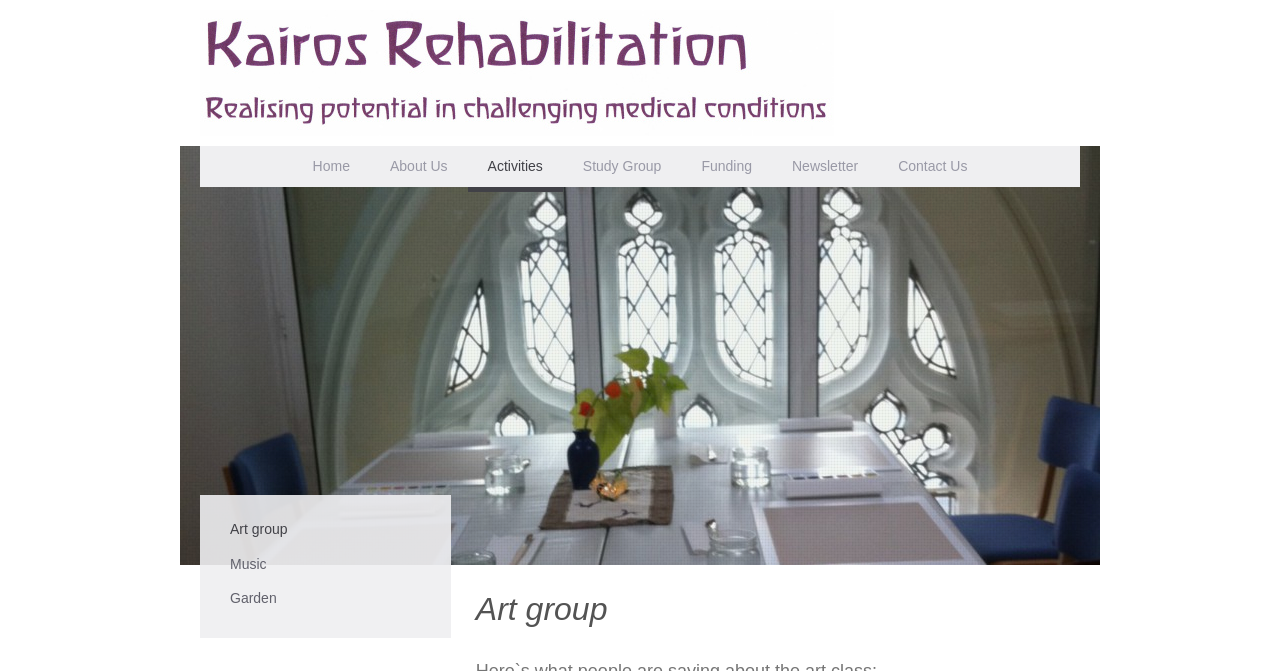Predict the bounding box coordinates of the area that should be clicked to accomplish the following instruction: "view study group information". The bounding box coordinates should consist of four float numbers between 0 and 1, i.e., [left, top, right, bottom].

[0.44, 0.218, 0.532, 0.286]